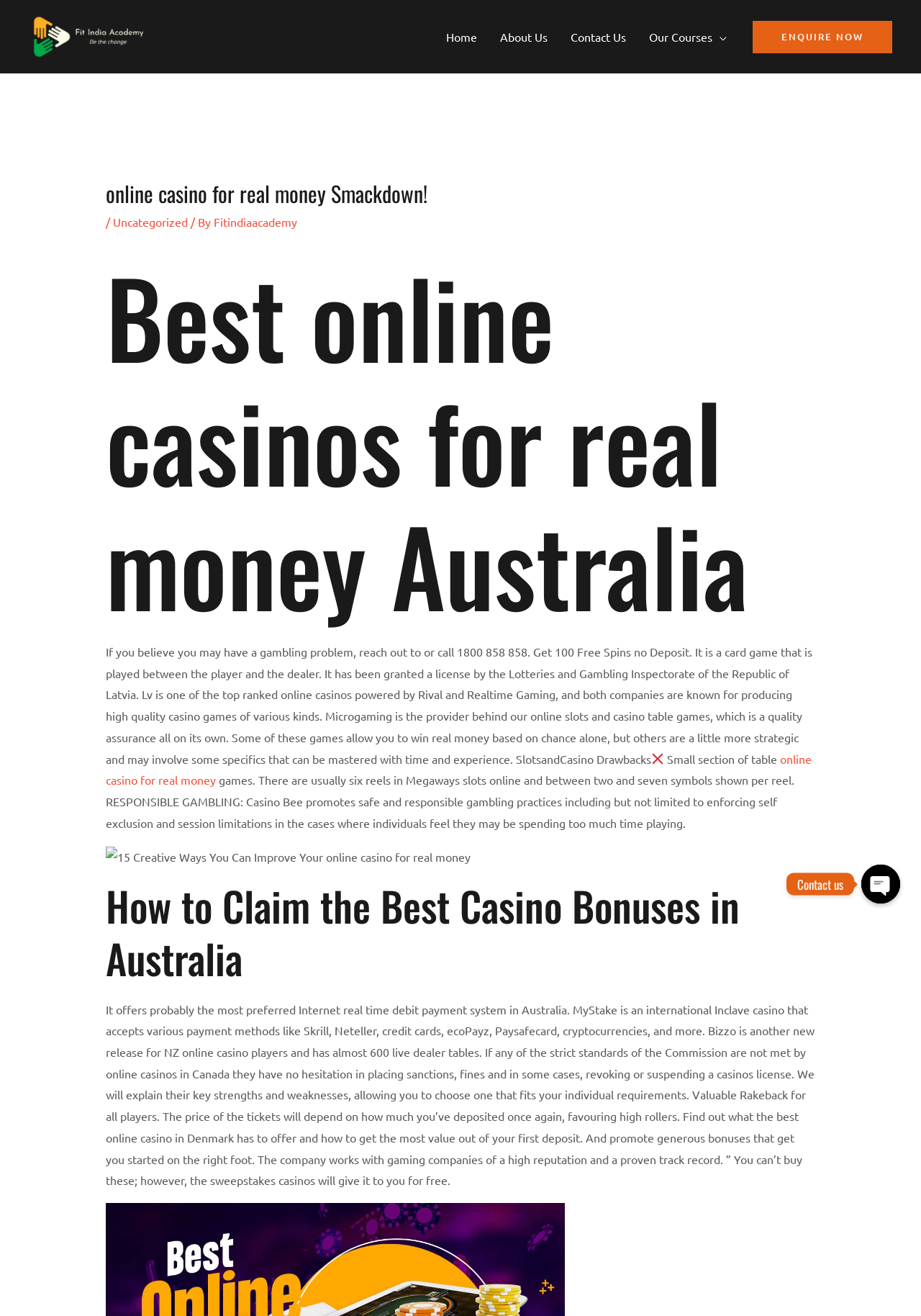Locate the bounding box coordinates of the UI element described by: "alt="Fit India Academy"". The bounding box coordinates should consist of four float numbers between 0 and 1, i.e., [left, top, right, bottom].

[0.031, 0.021, 0.159, 0.032]